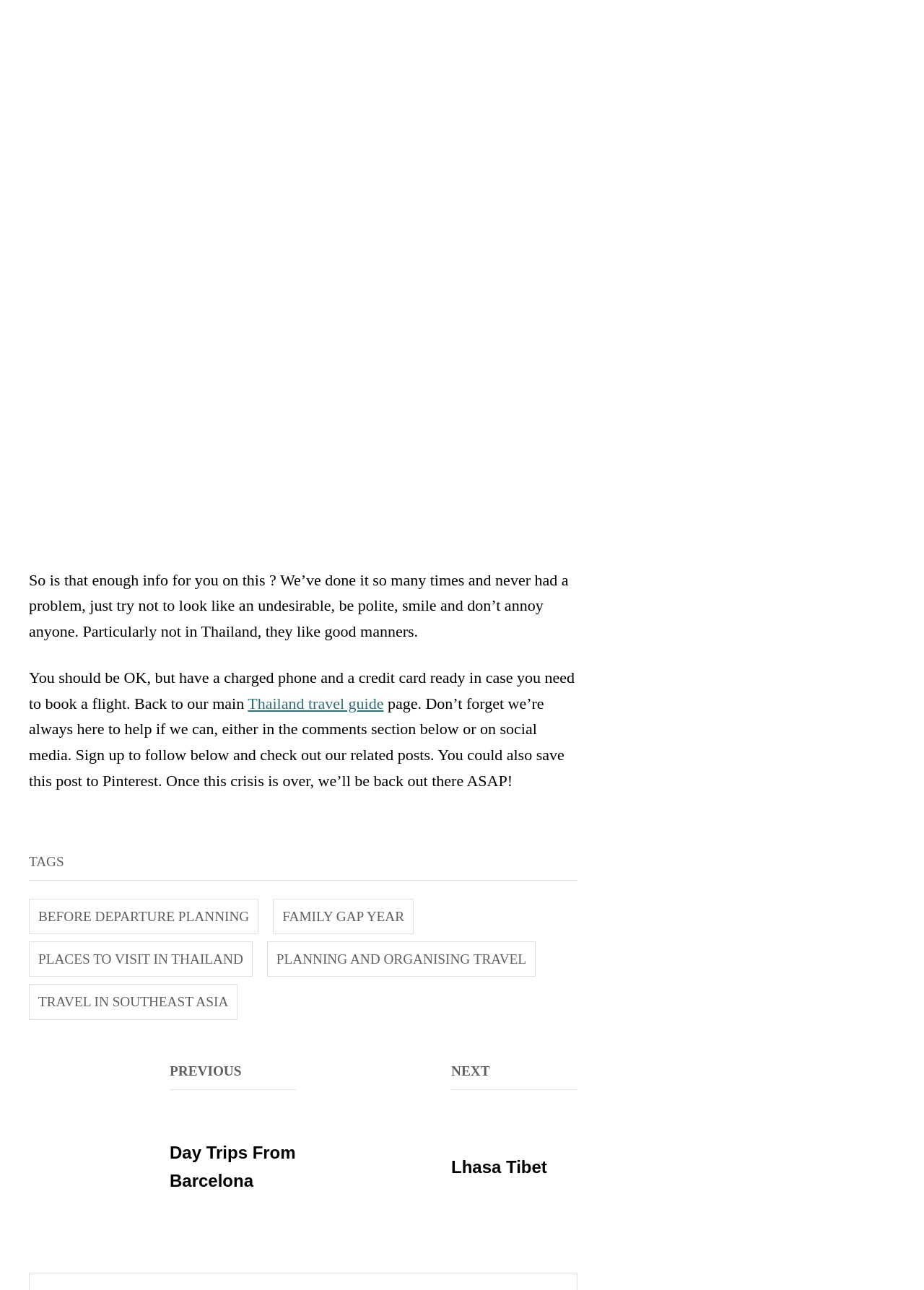Pinpoint the bounding box coordinates of the element that must be clicked to accomplish the following instruction: "View the 'Best Day Trips from Barcelona' image". The coordinates should be in the format of four float numbers between 0 and 1, i.e., [left, top, right, bottom].

[0.031, 0.821, 0.168, 0.952]